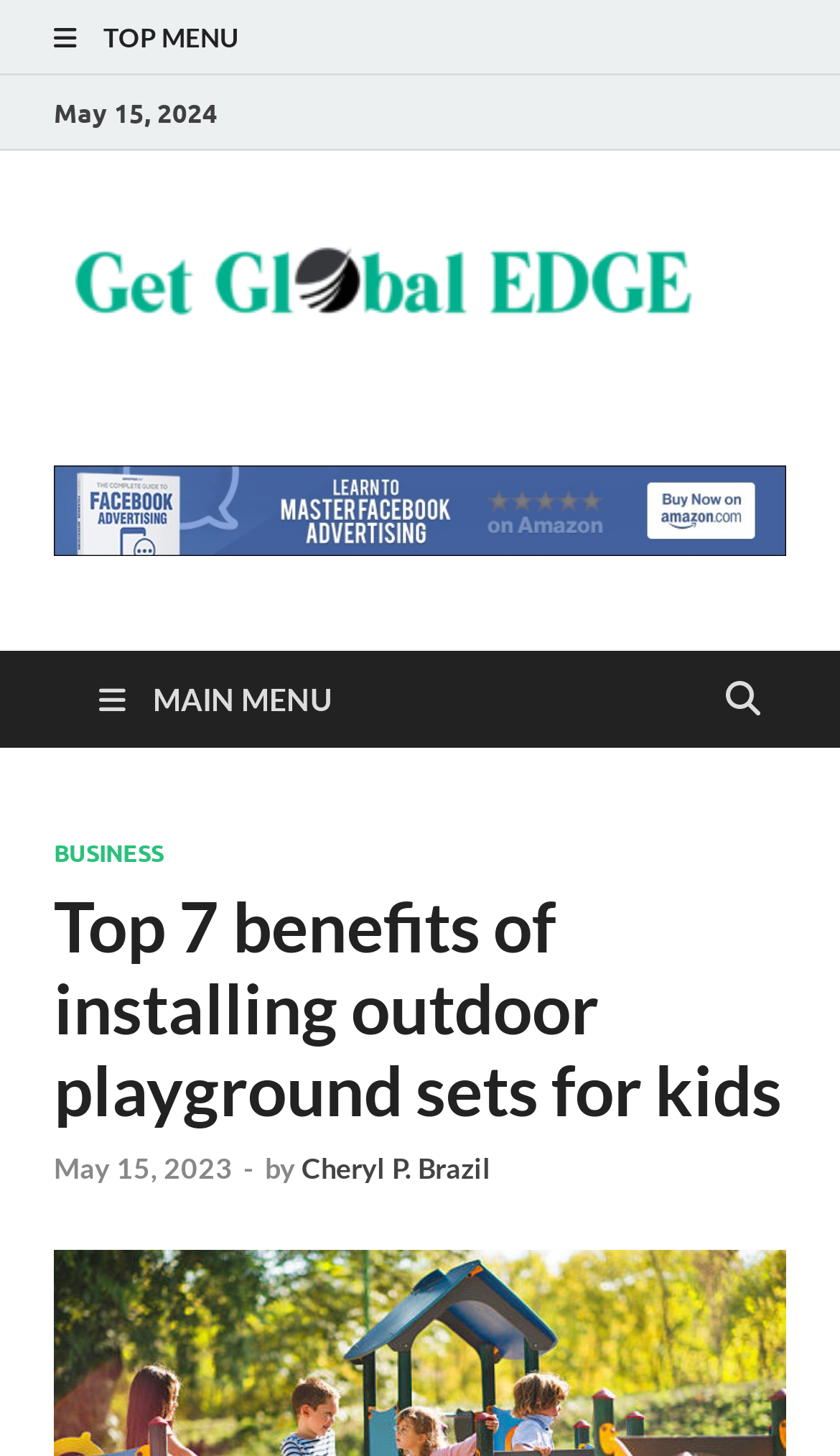Determine the webpage's heading and output its text content.

Top 7 benefits of installing outdoor playground sets for kids